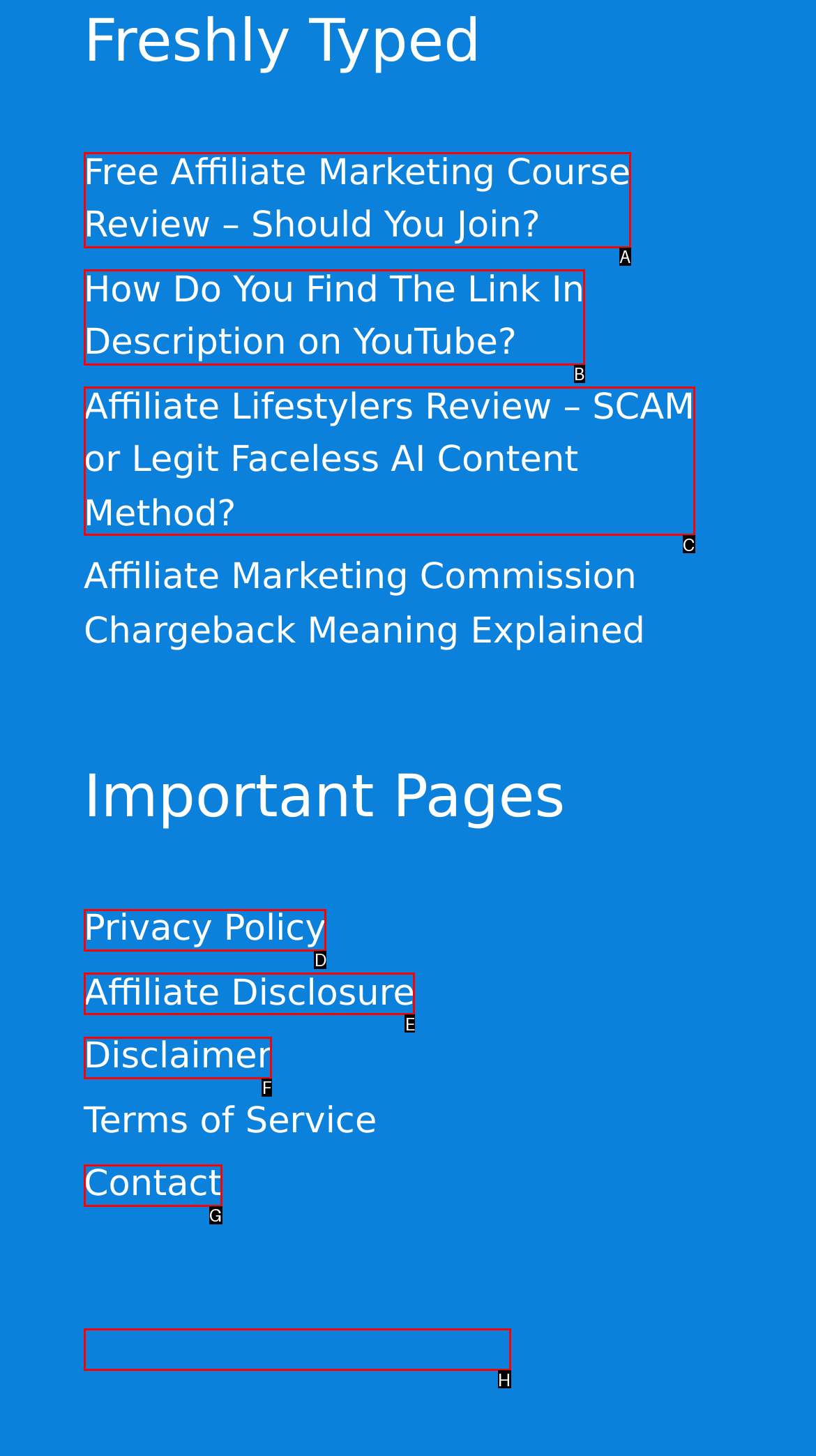Assess the description: Privacy Policy and select the option that matches. Provide the letter of the chosen option directly from the given choices.

D